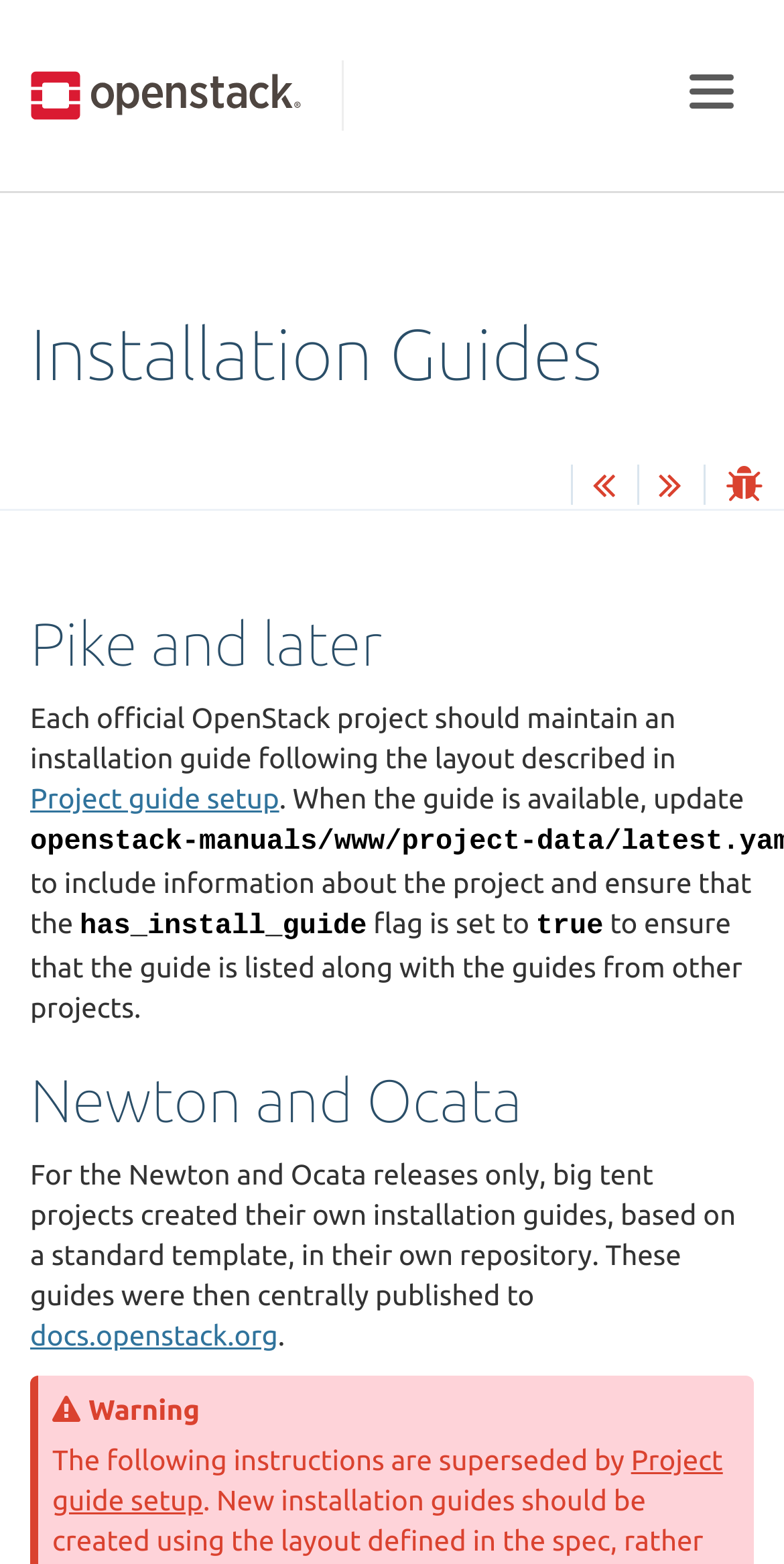Where were the installation guides for Newton and Ocata releases published?
Provide a detailed and well-explained answer to the question.

The webpage states that for the Newton and Ocata releases, big tent projects created their own installation guides in their own repository, which were then centrally published to docs.openstack.org.